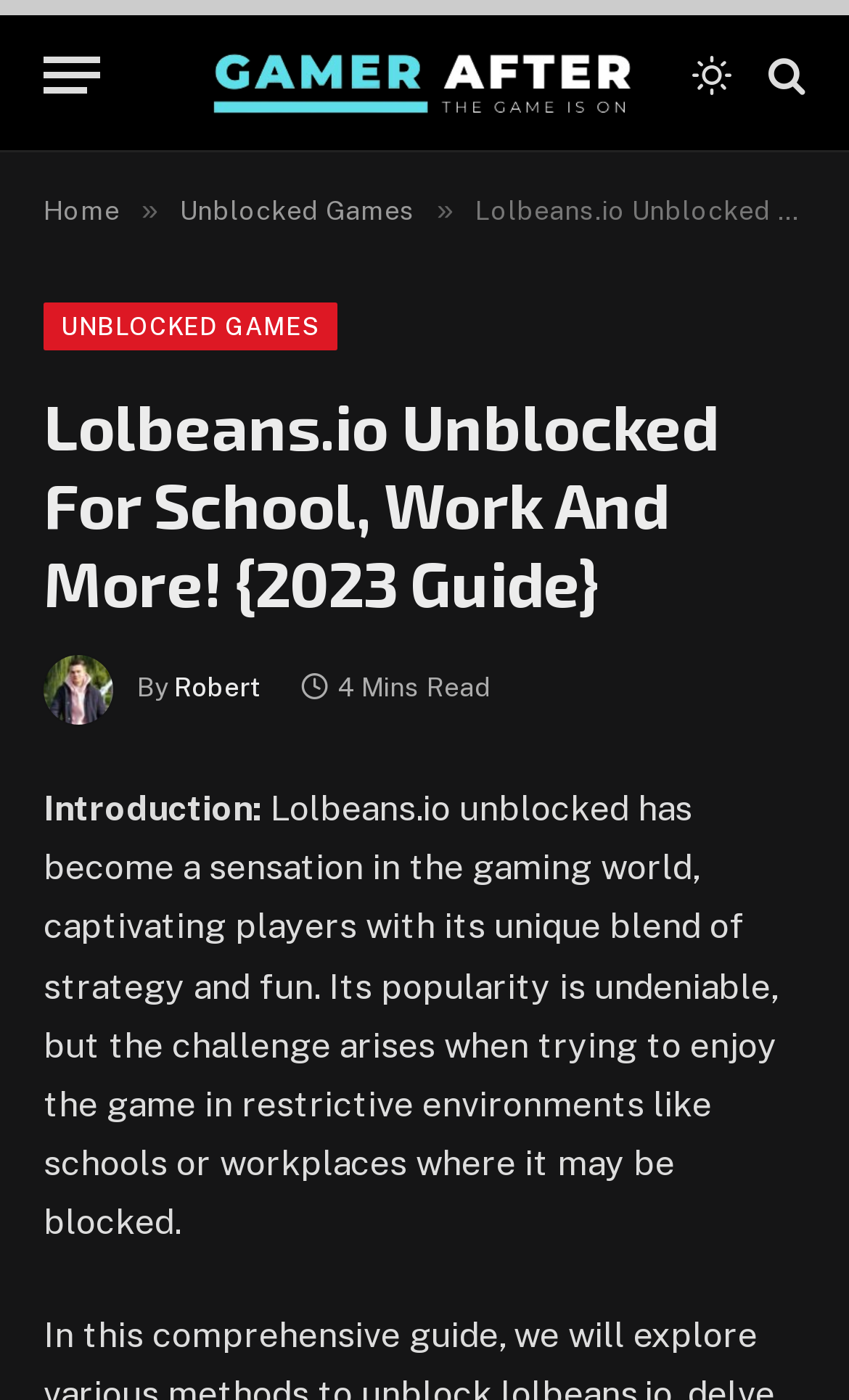Kindly determine the bounding box coordinates for the area that needs to be clicked to execute this instruction: "Visit the Gamer After homepage".

[0.195, 0.003, 0.767, 0.105]